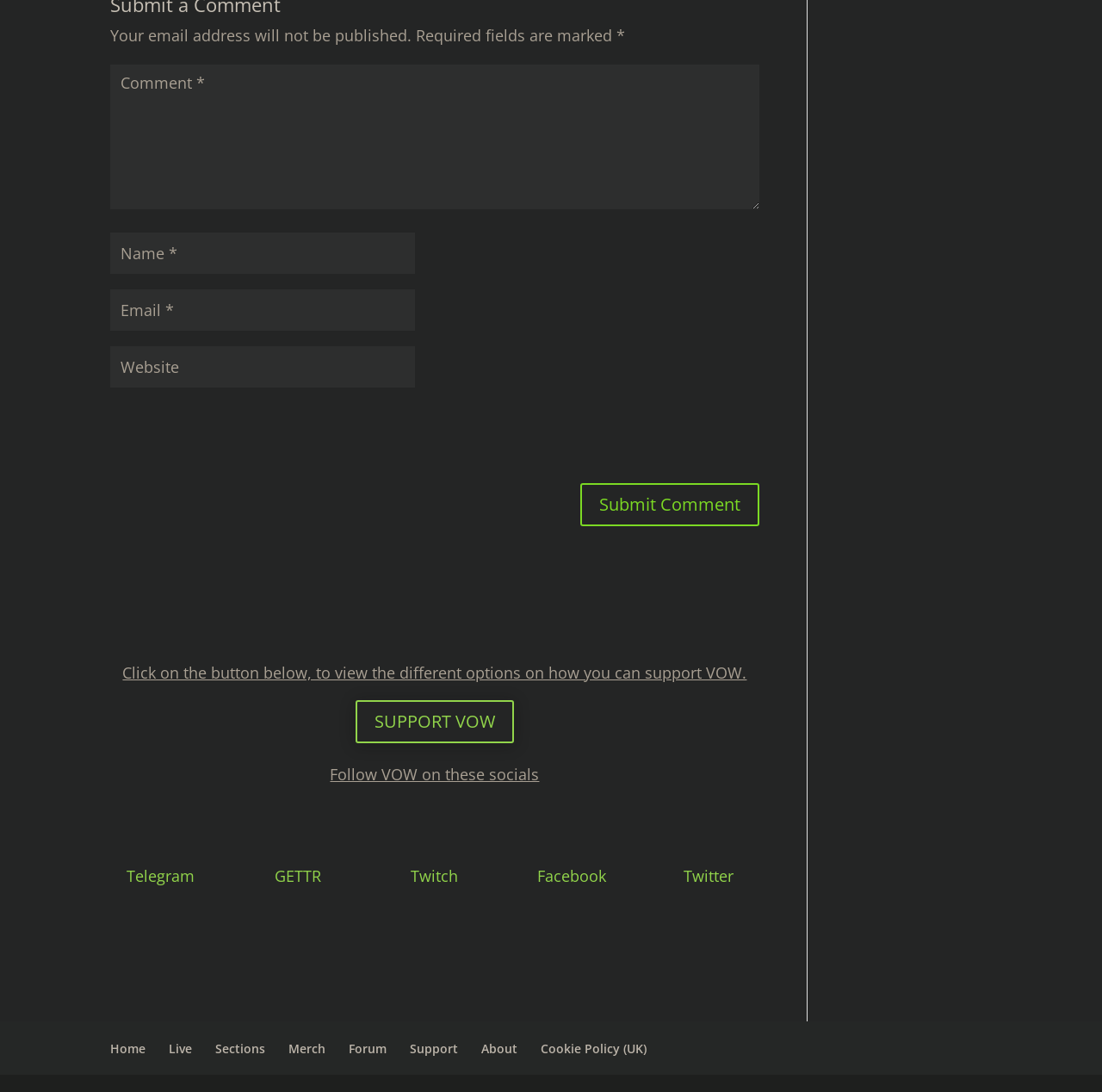Please identify the bounding box coordinates of the element that needs to be clicked to execute the following command: "Support VOW". Provide the bounding box using four float numbers between 0 and 1, formatted as [left, top, right, bottom].

[0.323, 0.641, 0.466, 0.68]